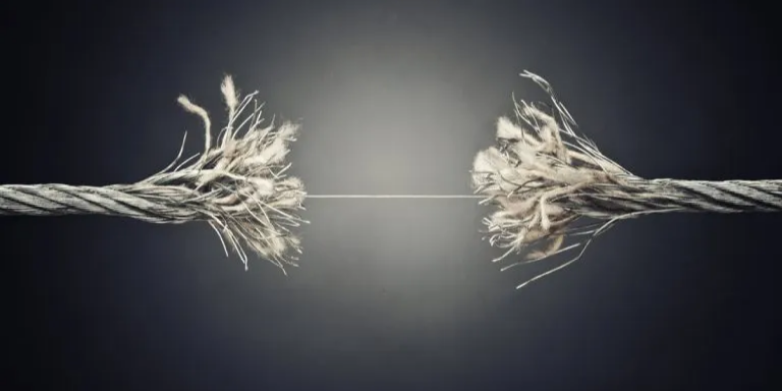Explain what is happening in the image with elaborate details.

The image depicts a frayed rope under tension, visually illustrating the precariousness of a situation. The rope is pulled taut between two points, with its fibers visibly unraveling at the ends, suggesting impending failure or the strain of significant stress. This imagery aligns with contemporary discussions regarding cybersecurity threats, notably reflecting the UK Parliament’s concerns about the country's vulnerability to ransomware attacks. The stark contrast between the robust middle of the rope and its distressed ends symbolizes the fragility of security systems in the face of increasing digital risks. This visual serves as a poignant reminder of the urgent need for resilience in safeguarding against emerging cyber threats.